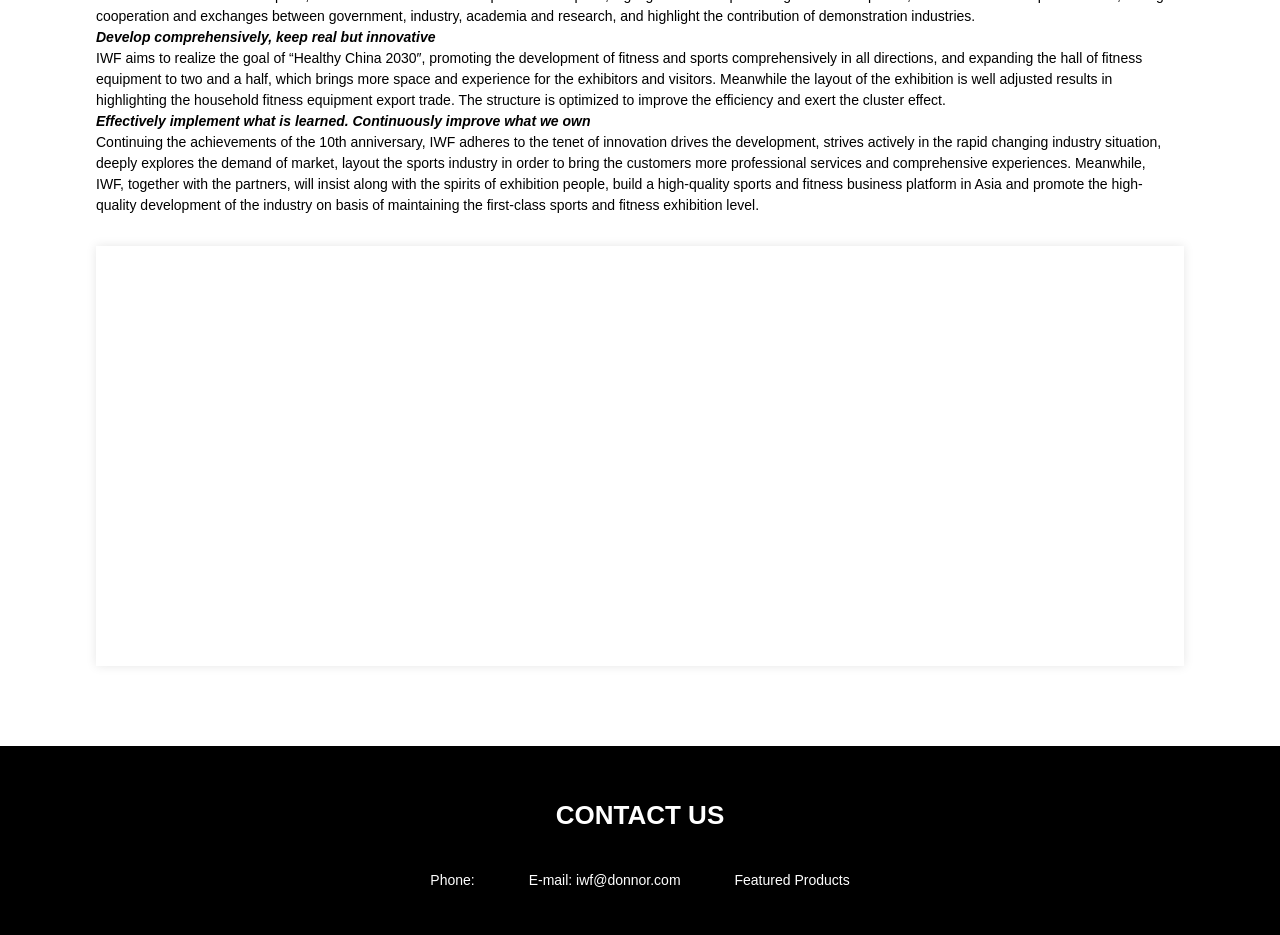Can you look at the image and give a comprehensive answer to the question:
What is the goal of IWF?

Based on the text, IWF aims to realize the goal of 'Healthy China 2030', which is mentioned in the second StaticText element.